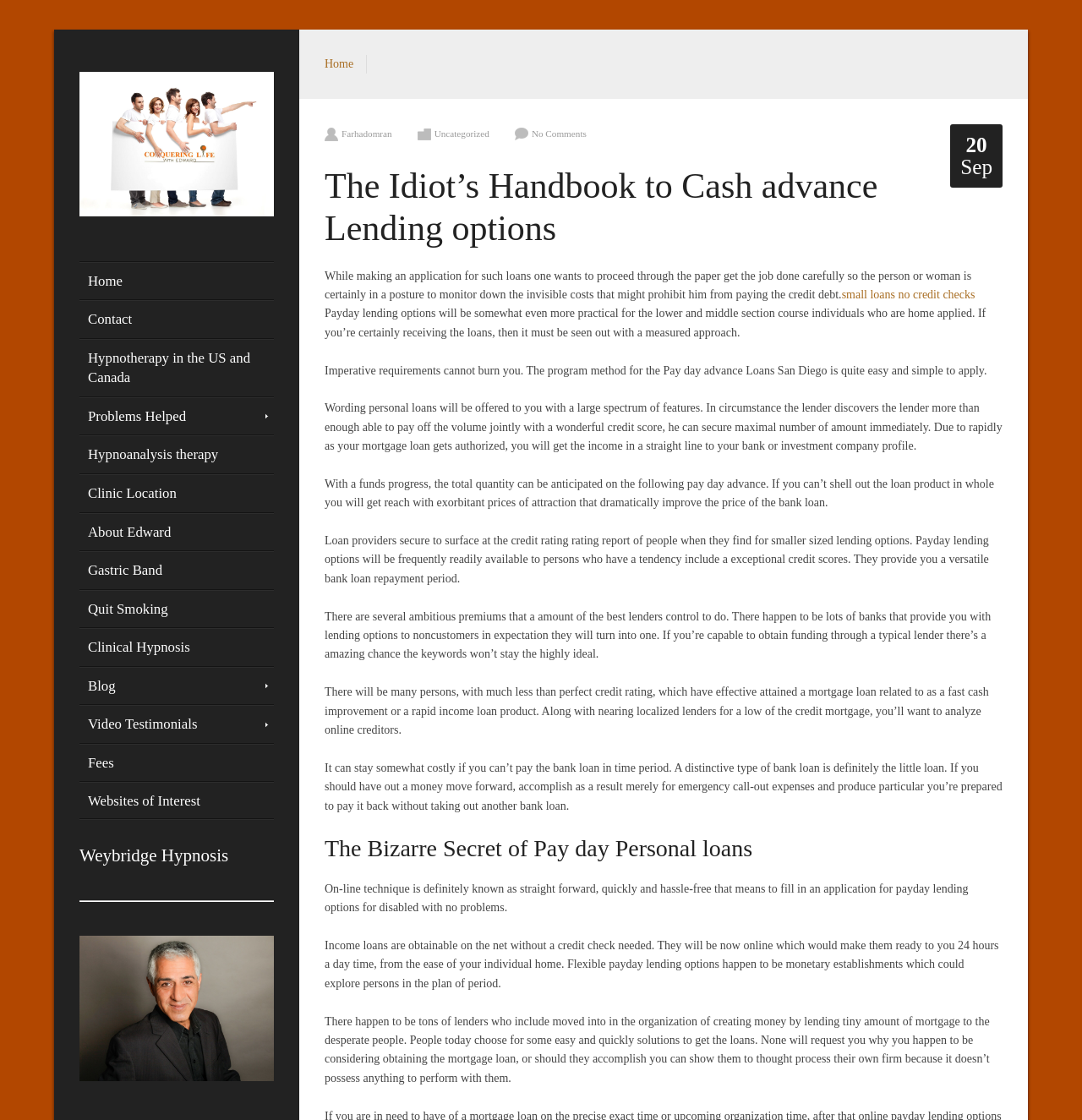Given the element description About Edward, identify the bounding box coordinates for the UI element on the webpage screenshot. The format should be (top-left x, top-left y, bottom-right x, bottom-right y), with values between 0 and 1.

[0.073, 0.459, 0.253, 0.491]